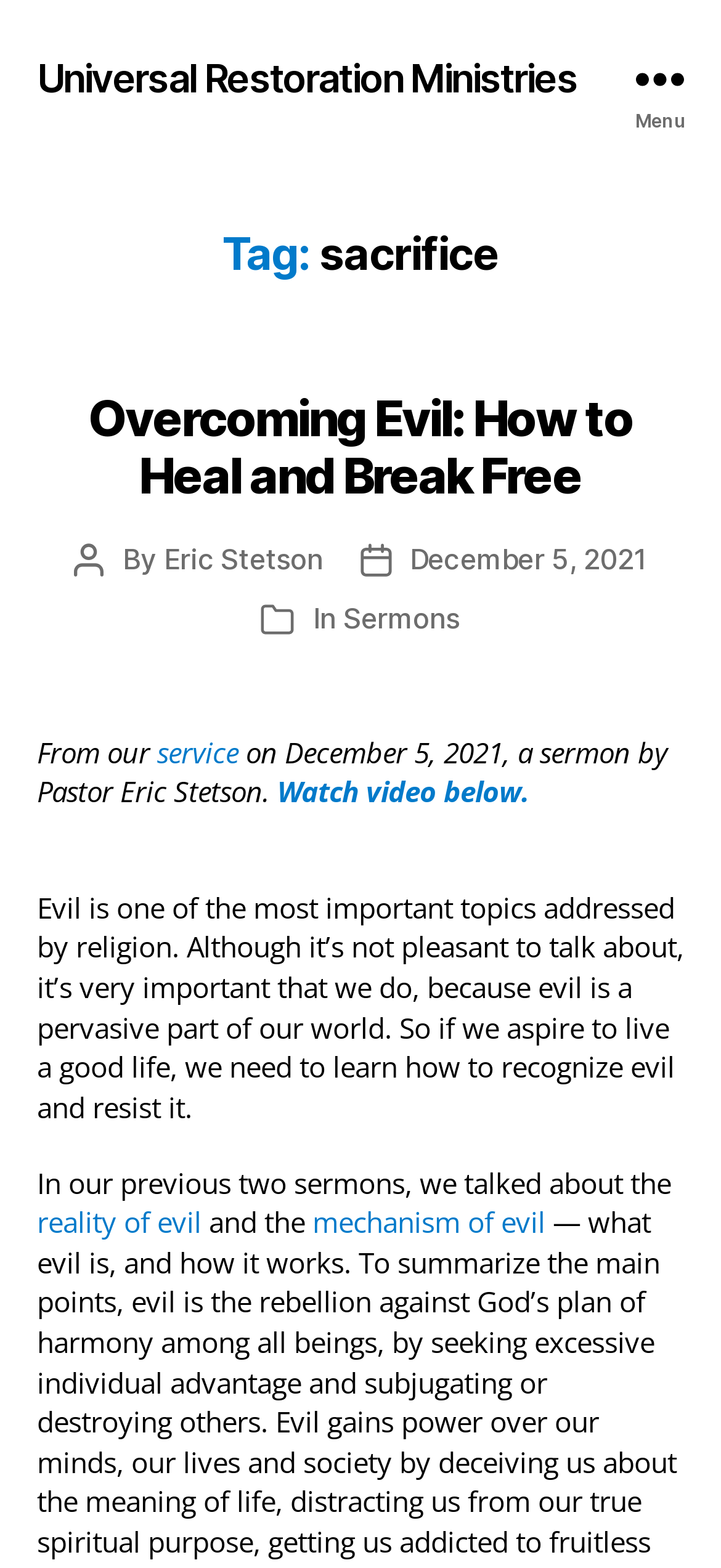Please find the bounding box coordinates of the element's region to be clicked to carry out this instruction: "Watch the video of the sermon".

[0.385, 0.493, 0.733, 0.518]